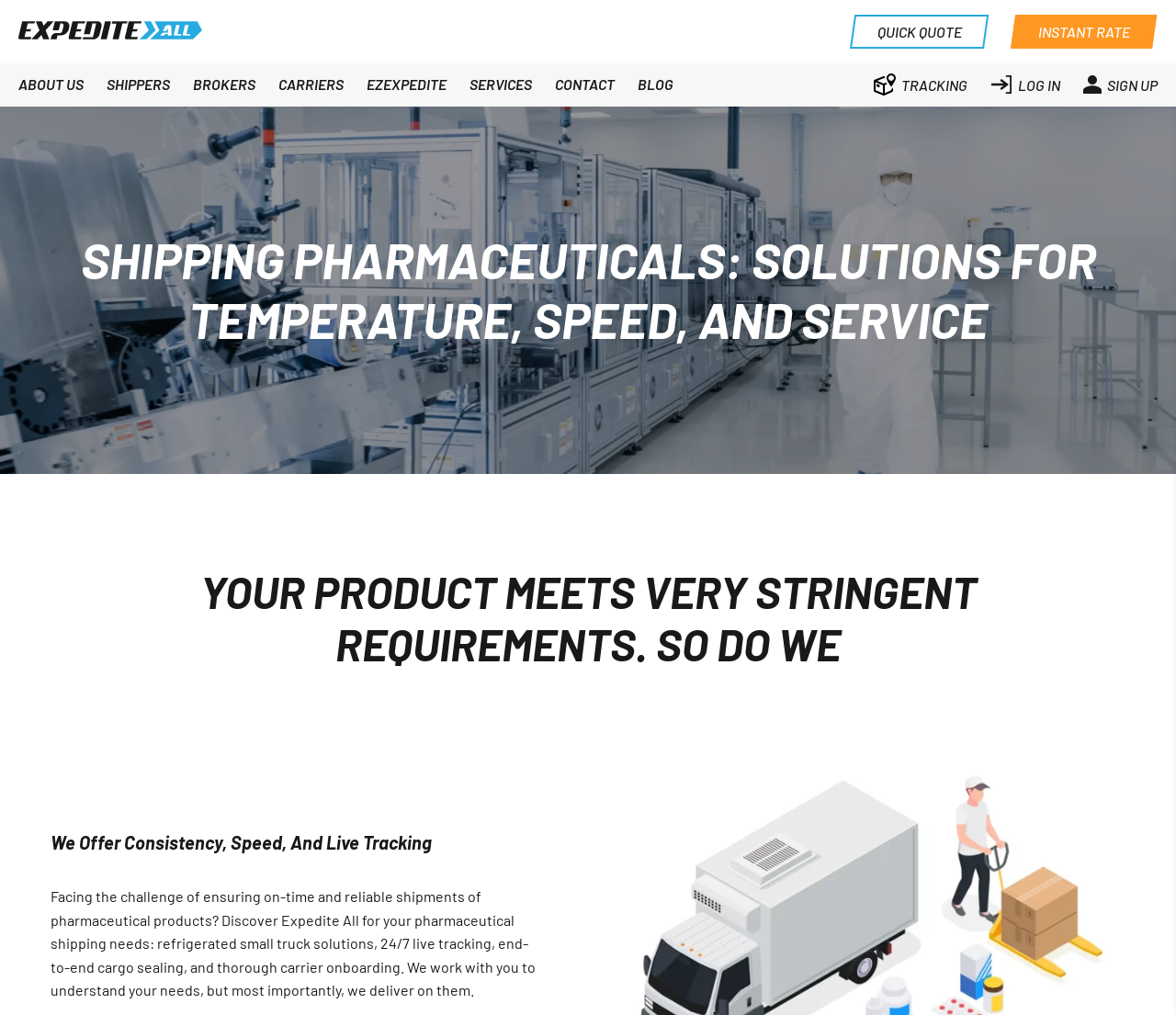Please find the bounding box coordinates of the element that you should click to achieve the following instruction: "Learn more about expedited shipping". The coordinates should be presented as four float numbers between 0 and 1: [left, top, right, bottom].

[0.415, 0.126, 0.499, 0.145]